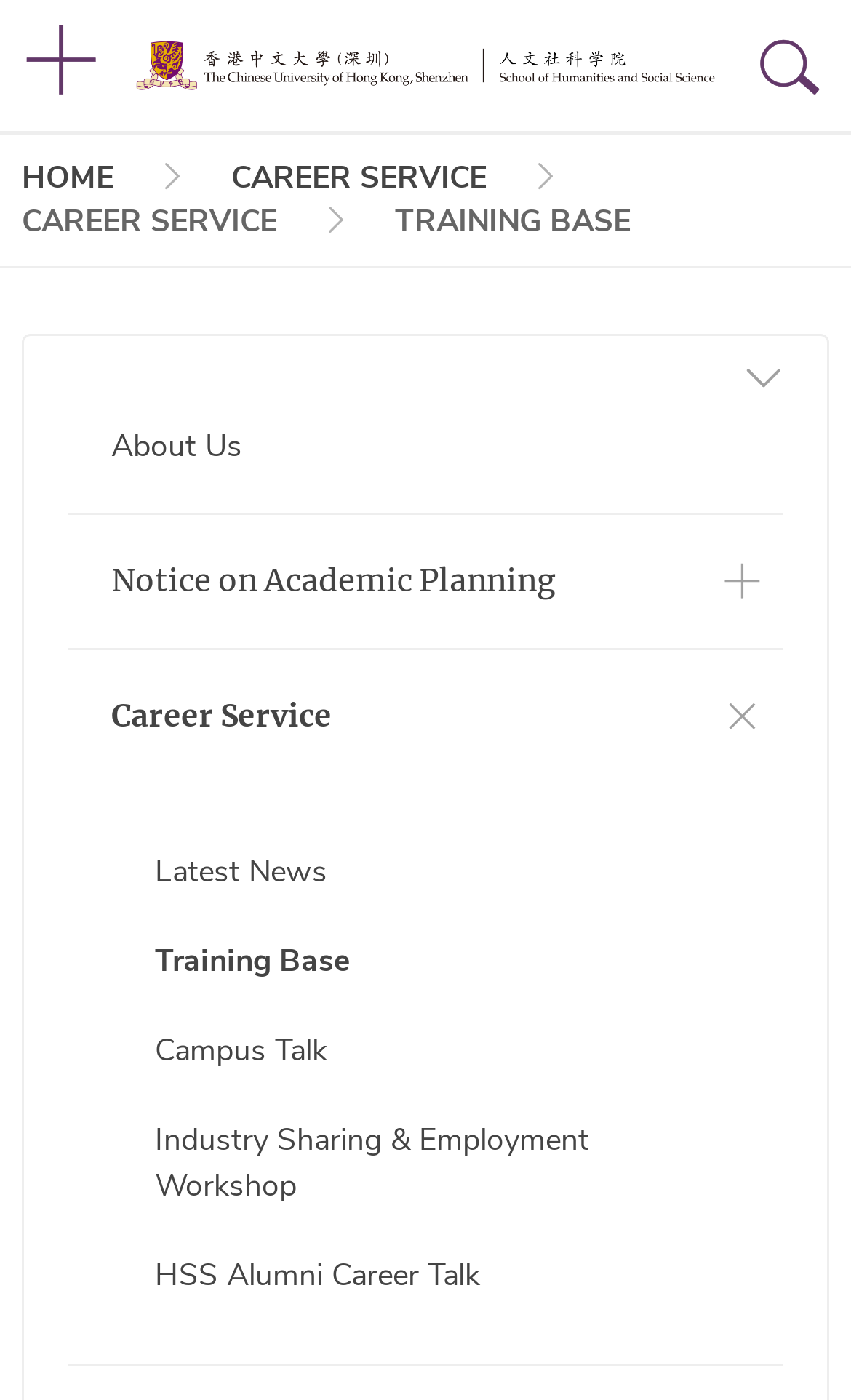Indicate the bounding box coordinates of the element that must be clicked to execute the instruction: "go to home page". The coordinates should be given as four float numbers between 0 and 1, i.e., [left, top, right, bottom].

[0.026, 0.112, 0.133, 0.143]